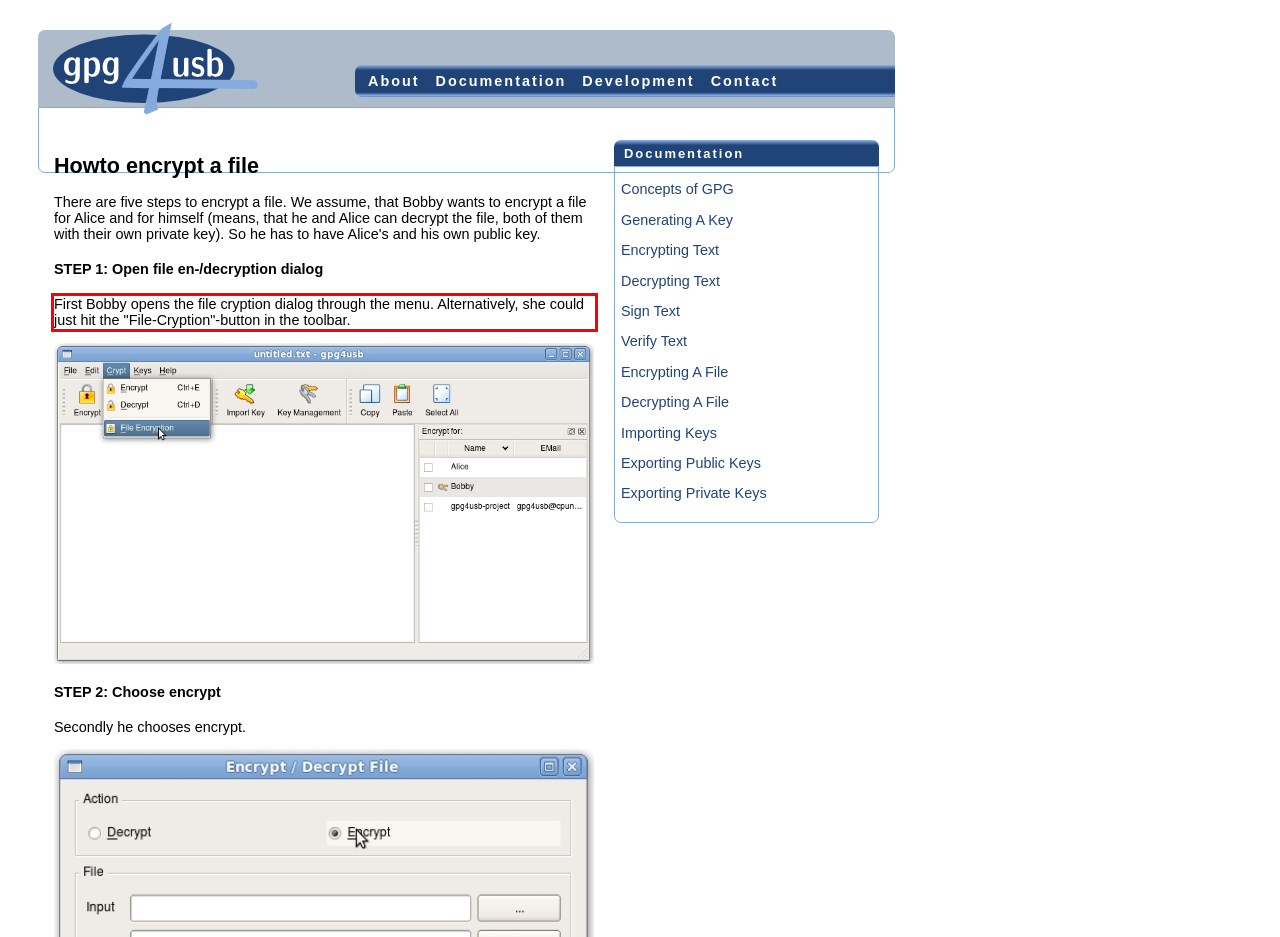From the provided screenshot, extract the text content that is enclosed within the red bounding box.

First Bobby opens the file cryption dialog through the menu. Alternatively, she could just hit the "File-Cryption"-button in the toolbar.